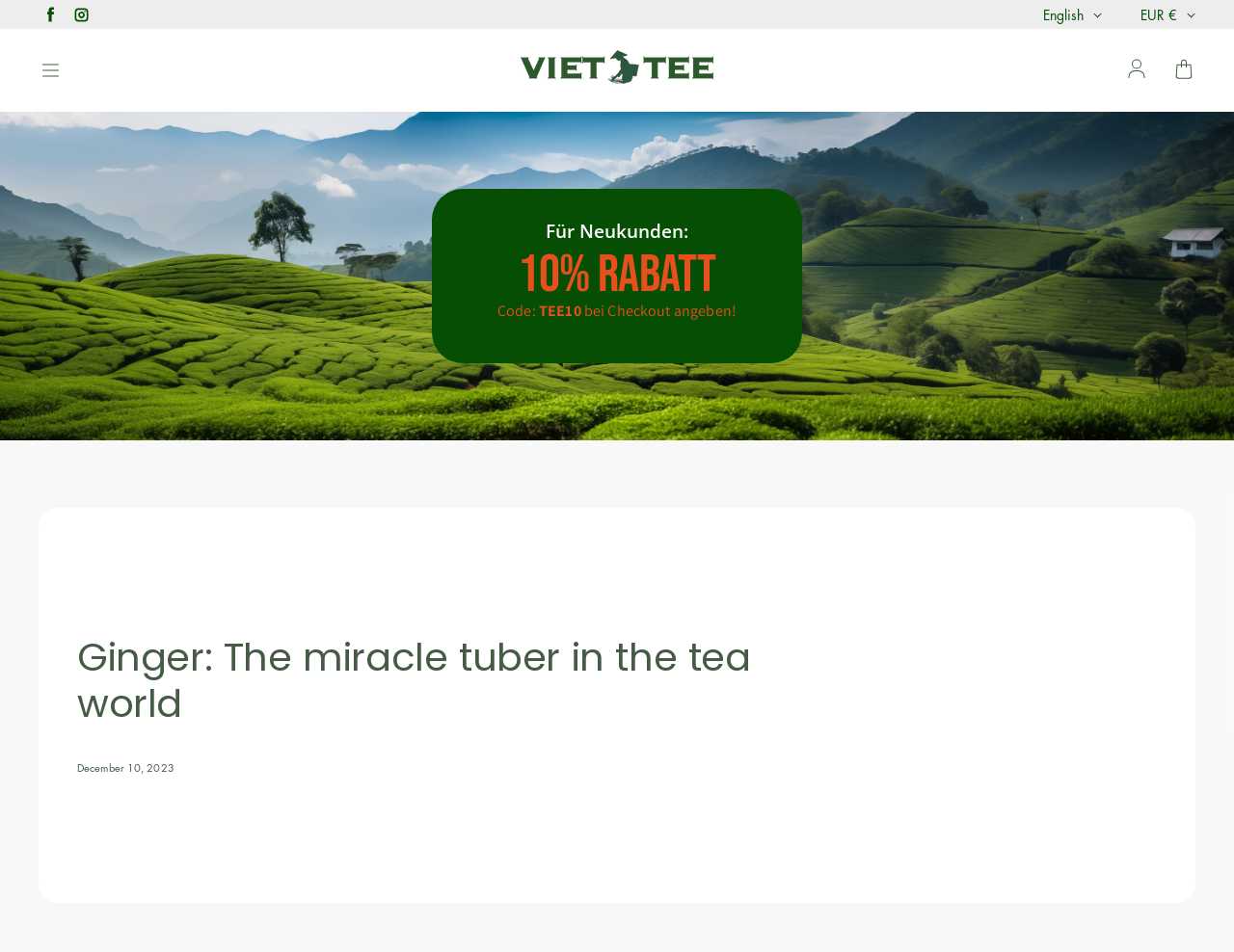Provide an in-depth description of the elements and layout of the webpage.

The webpage is about ginger and its significance in tea culture, particularly in Vietnamese tea culture. At the top left corner, there is a "Skip to content" link. Next to it, there are social media links to Facebook and Instagram. On the top right corner, there are buttons for language selection and country/currency selection.

Below the top navigation bar, there is a logo of VIET-TEE.de, which is a link to the website's homepage. Next to the logo, there is a "Navigation menu" button. On the top right side, there are links to log in and a shopping cart button.

In the main content area, there is a promotional section that offers 10% discount for new customers. The section includes a heading "10% Rabatt" and a code "TEE10" that needs to be entered at checkout. Below this section, there is a main heading "Ginger: The miracle tuber in the tea world" that spans across the page. Underneath the heading, there is a timestamp "December 10, 2023" indicating the date of publication or update.

Overall, the webpage has a clean layout with clear headings and concise text, and it appears to be an article or blog post about ginger in tea culture.